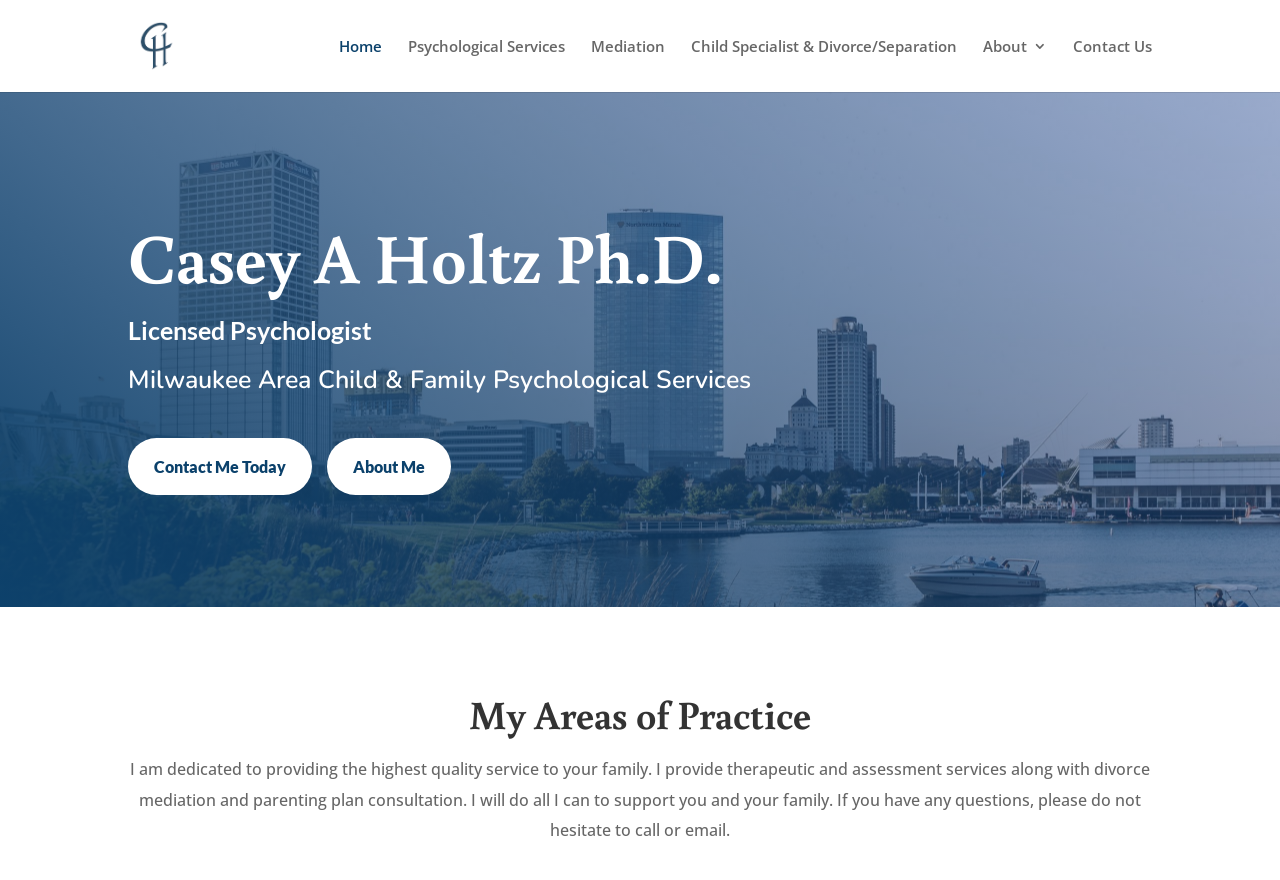Elaborate on the webpage's design and content in a detailed caption.

The webpage is about a licensed psychologist, Casey A Holtz Ph.D., who provides child and family psychological services in the Milwaukee area. At the top left of the page, there is a link to "My WordPress" accompanied by an image with the same name. Below this, there is a navigation menu with links to "Home", "Psychological Services", "Mediation", "Child Specialist & Divorce/Separation", "About 3", and "Contact Us".

On the main content area, there is a heading with the psychologist's name, followed by a description of their profession as a "Licensed Psychologist". Below this, there is a title "Milwaukee Area Child & Family Psychological Services". Two links, "Contact Me Today" and "About Me", are placed side by side, allowing visitors to easily get in touch with the psychologist or learn more about them.

Further down, there is a heading "My Areas of Practice", which is followed by a paragraph describing the psychologist's services, including therapeutic and assessment services, divorce mediation, and parenting plan consultation. The text also conveys the psychologist's commitment to providing high-quality service and support to families.